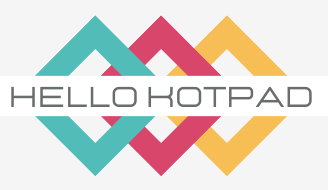Give a detailed account of the visual content in the image.

The image features a vibrant and modern logo for "Hello Kotpad." The logo showcases a series of interlocking geometric shapes in a colorful palette, including teal, pink, and yellow. Each shape is designed to create a dynamic visual effect, suggesting a sense of community and interaction. The words "HELLO KOTPAD" are prominently displayed in a sleek, contemporary font, conveying a friendly and welcoming message. This design reflects the essence of the platform, which is focused on connecting people and sharing experiences, making it visually appealing and inviting for users.